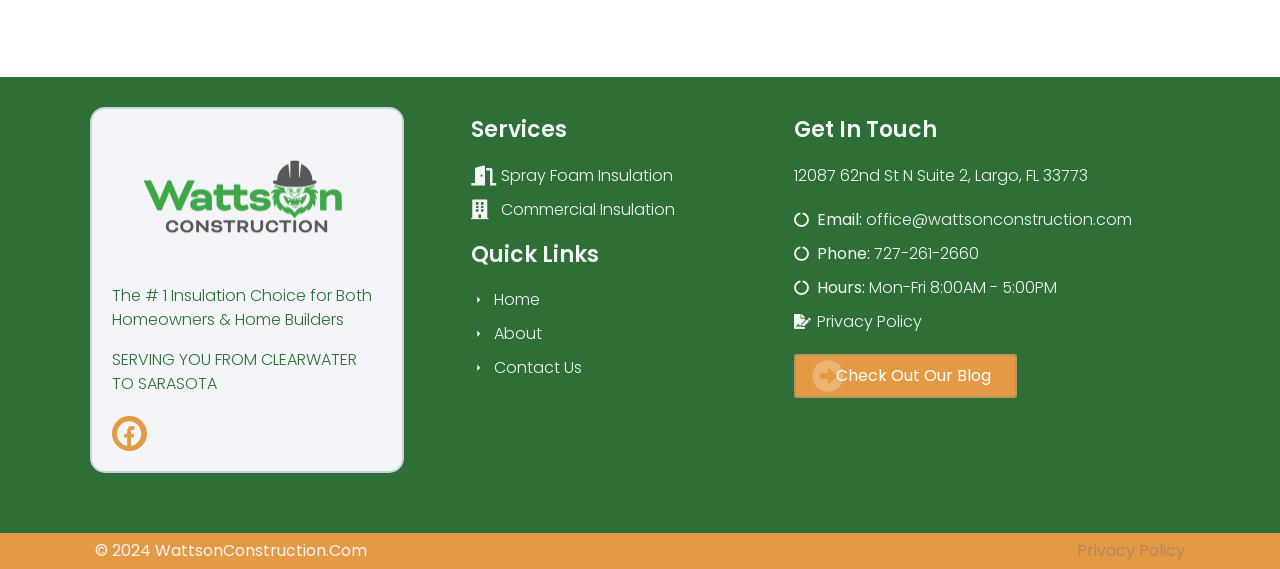What are the business hours?
Look at the screenshot and respond with one word or a short phrase.

Mon-Fri 8:00AM - 5:00PM